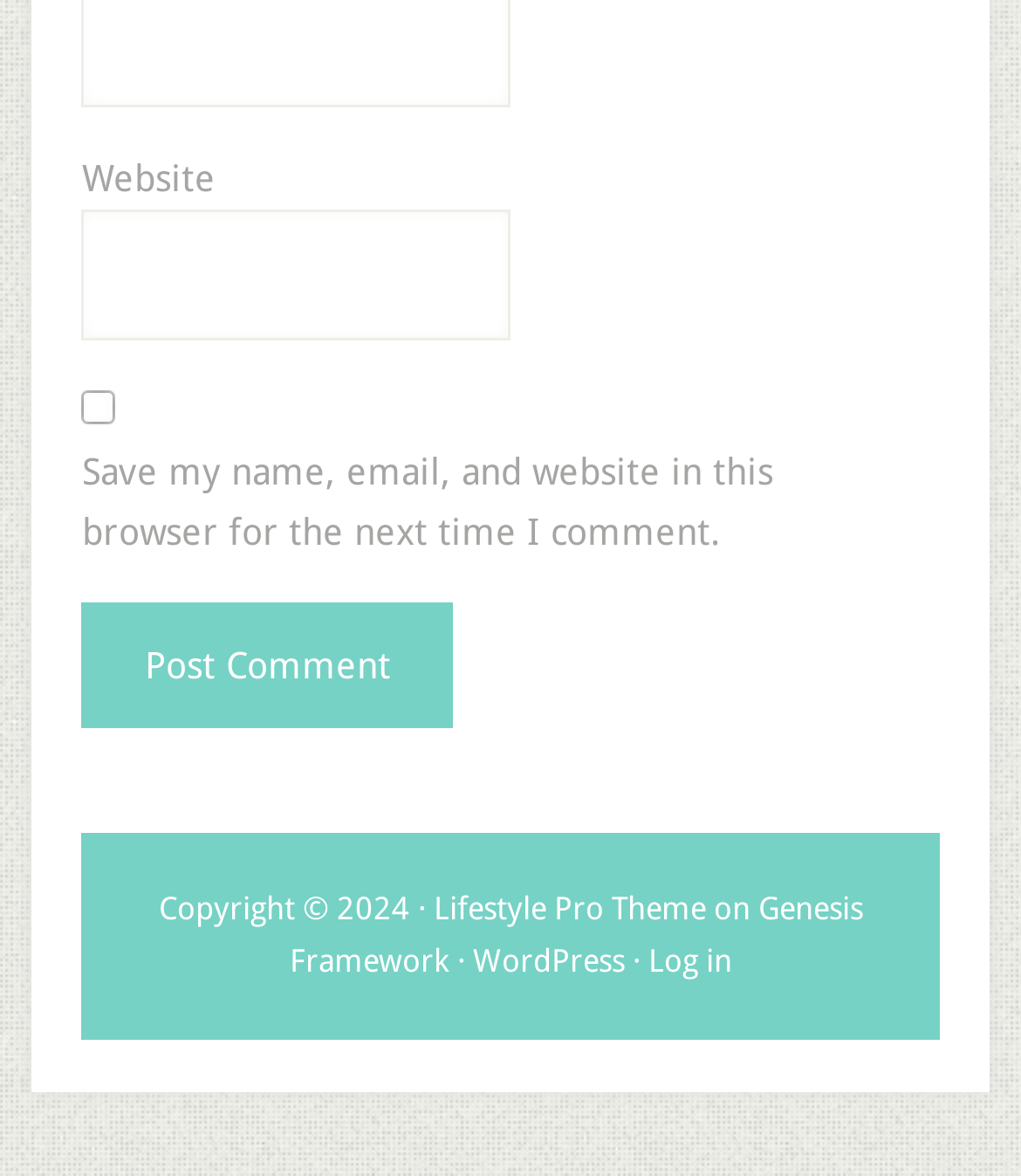Ascertain the bounding box coordinates for the UI element detailed here: "WordPress". The coordinates should be provided as [left, top, right, bottom] with each value being a float between 0 and 1.

[0.463, 0.802, 0.612, 0.833]